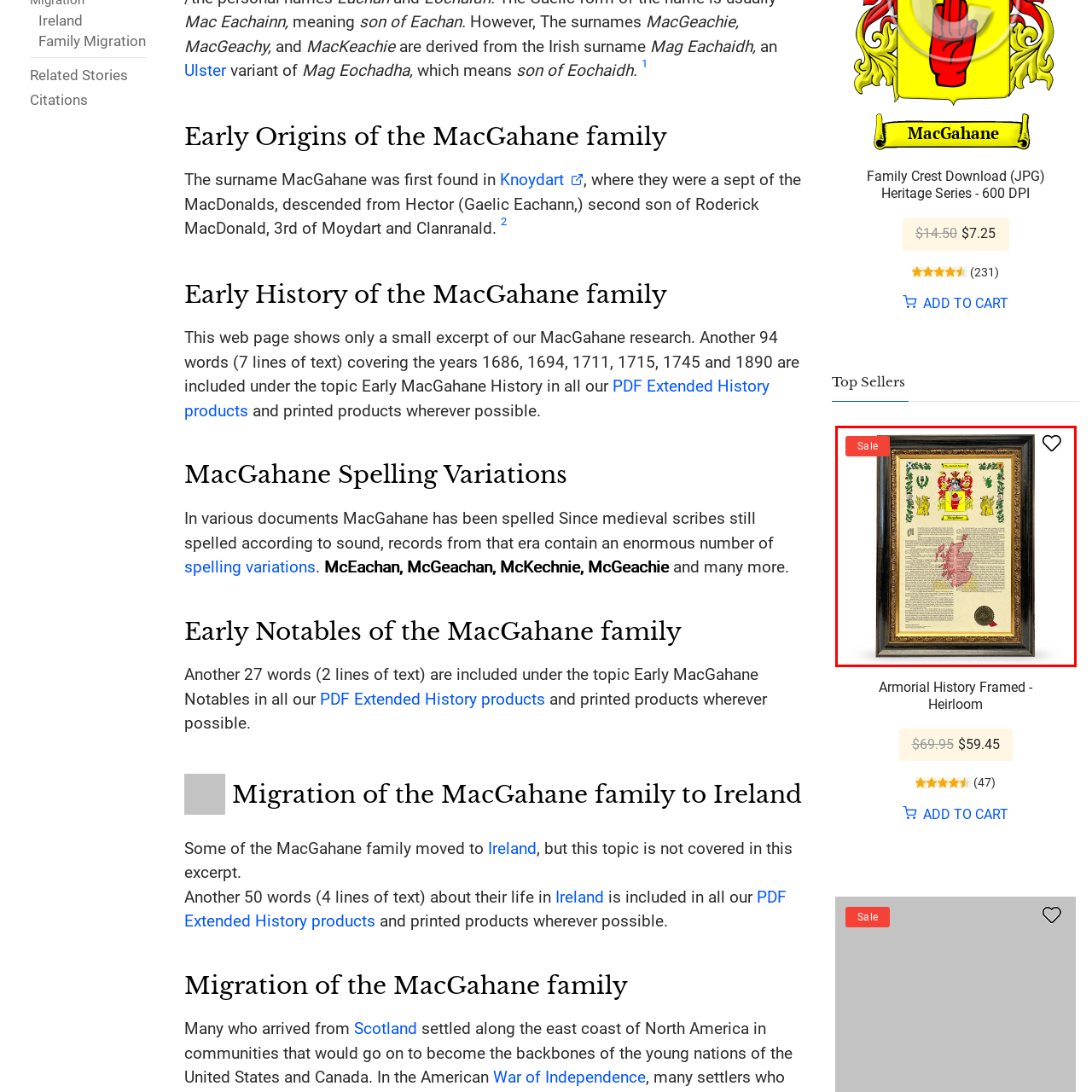Generate a detailed caption for the image that is outlined by the red border.

This elegant framed document showcases an armorial history, prominently featuring the crest and coat of arms. The intricate design includes vibrant colors and detailed illustrations, framed by a decorative border of leaves and heraldic symbols. At the bottom of the document, a wax seal adds a touch of authenticity. The accompanying text provides insight into the lineage and significance of the family name, set against a map of Scotland that outlines ancestral roots. A "Sale" label at the top left corner indicates a promotional offer, while a heart icon suggests an option to save this item to a wishlist. Overall, this piece serves as a distinguished representation of heritage and identity.